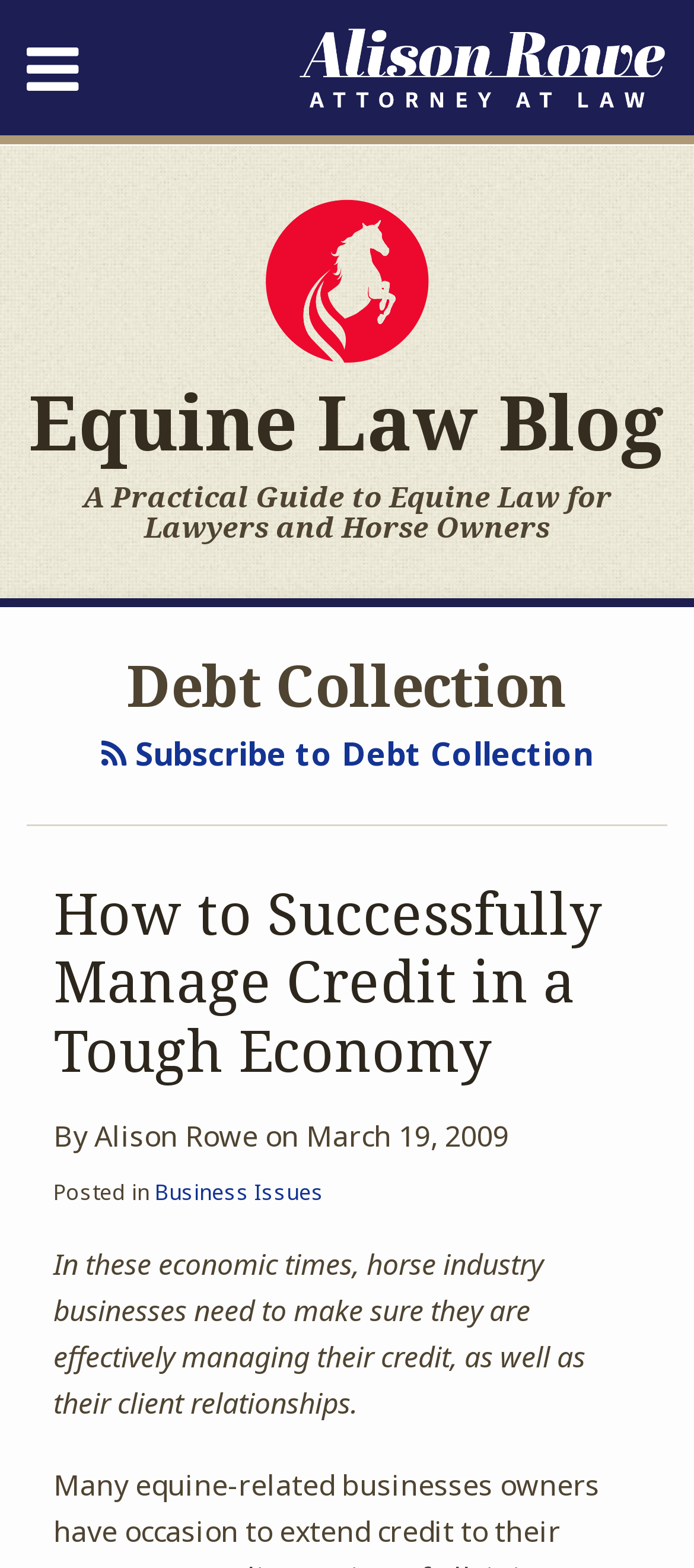Please find the bounding box coordinates of the section that needs to be clicked to achieve this instruction: "Read the 'How to Successfully Manage Credit in a Tough Economy' article".

[0.077, 0.558, 0.867, 0.694]